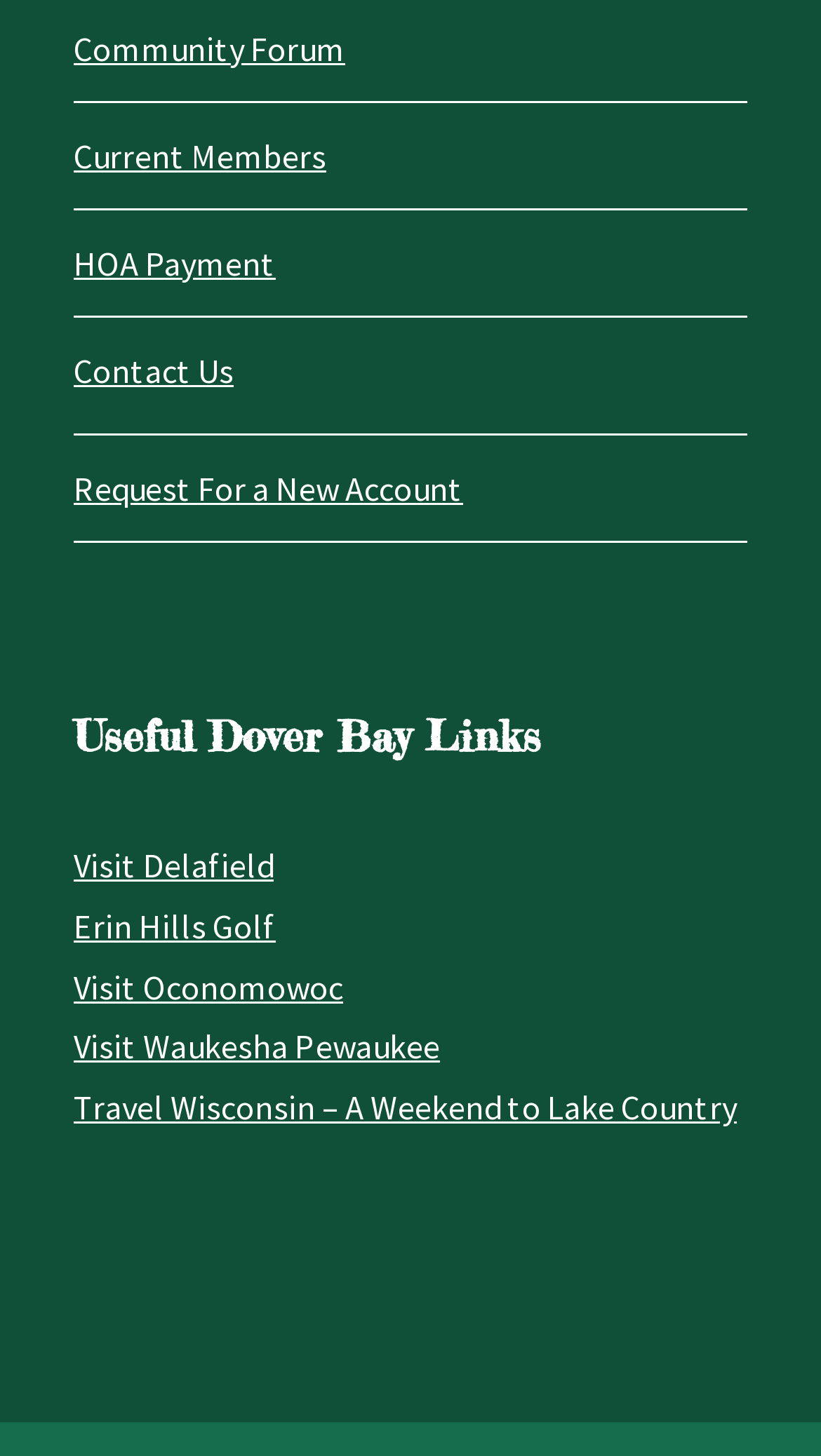Please provide a comprehensive response to the question based on the details in the image: How many links are there under 'Useful Dover Bay Links'?

The 'Useful Dover Bay Links' heading has five links underneath it, which are 'Visit Delafield', 'Erin Hills Golf', 'Visit Oconomowoc', 'Visit Waukesha Pewaukee', and 'Travel Wisconsin – A Weekend to Lake Country'.